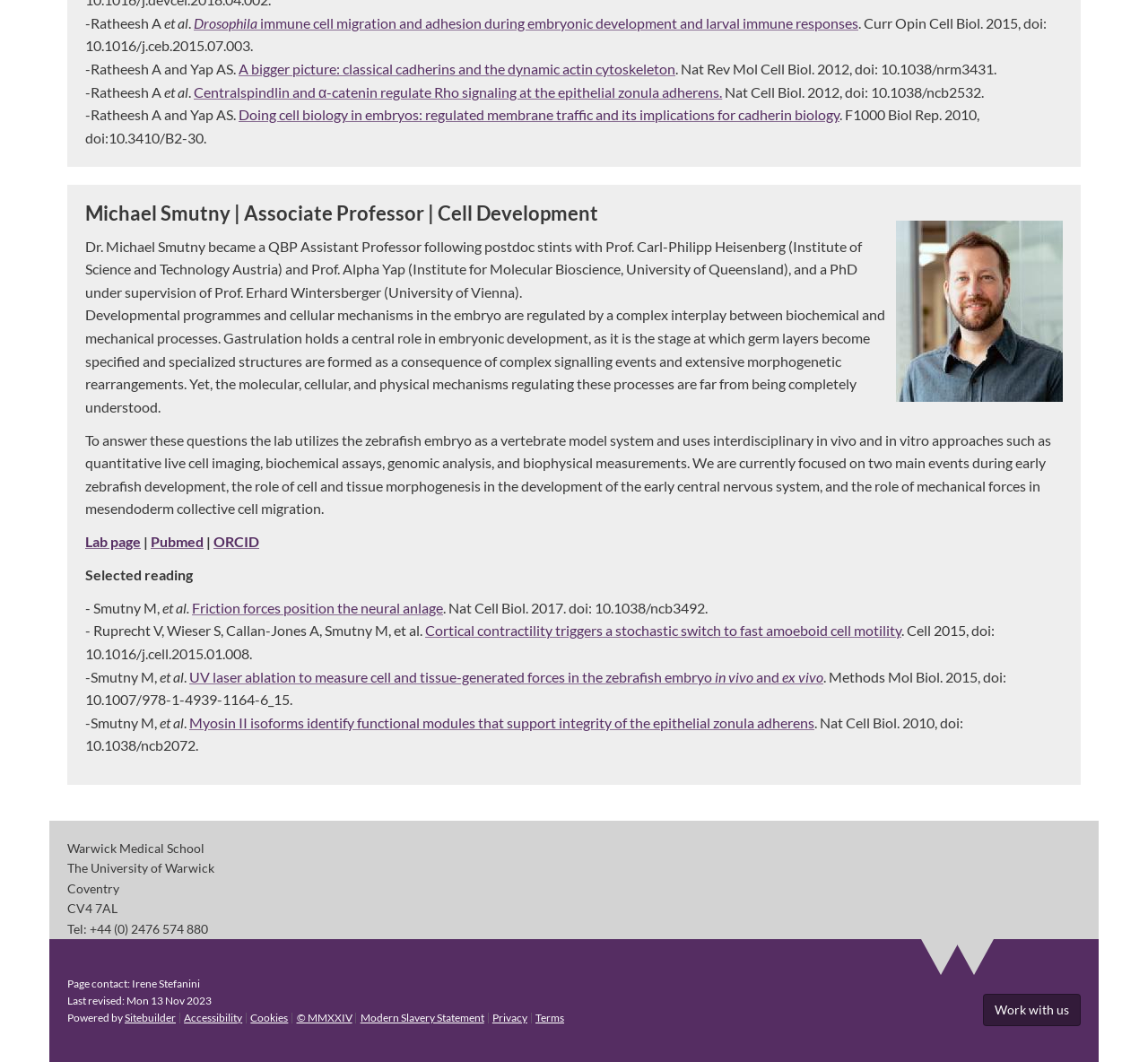Locate the bounding box coordinates for the element described below: "Privacy". The coordinates must be four float values between 0 and 1, formatted as [left, top, right, bottom].

[0.429, 0.952, 0.459, 0.965]